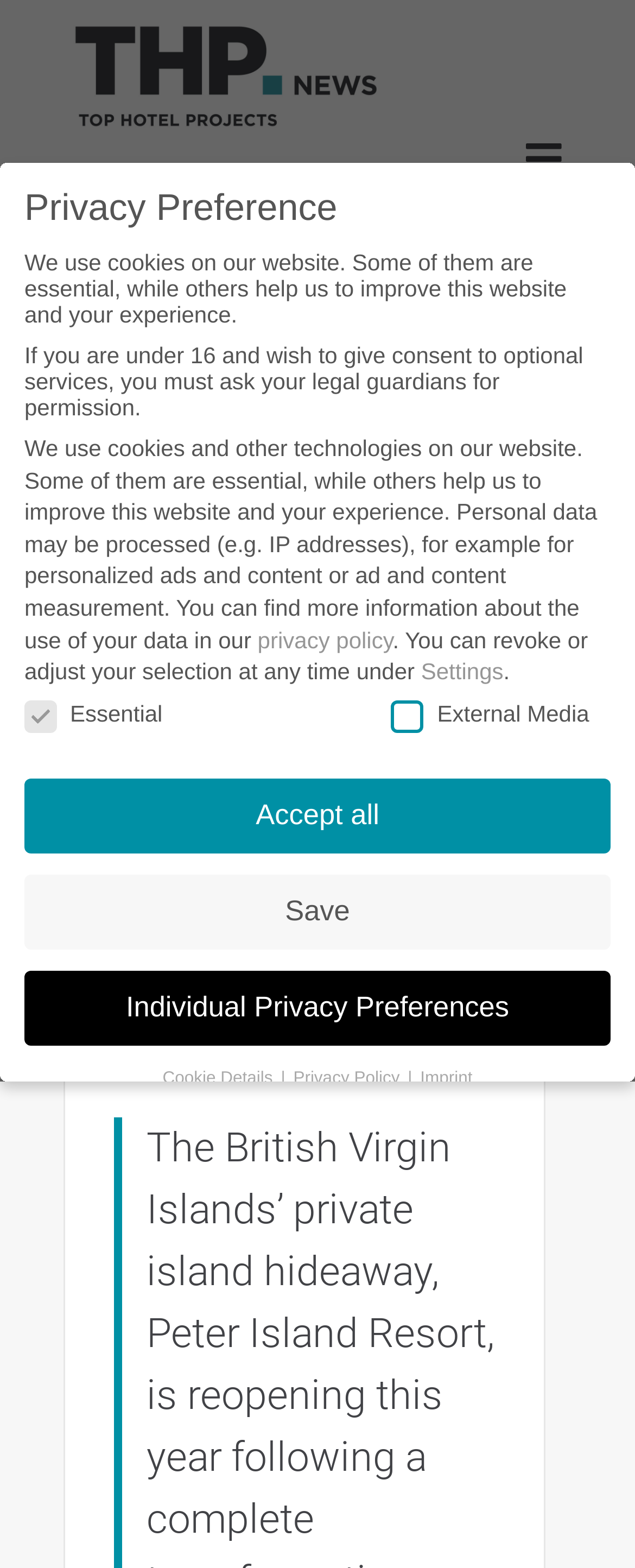What is the purpose of the cookies on the website?
Refer to the screenshot and deliver a thorough answer to the question presented.

The purpose of the cookies is mentioned in the 'Privacy Preference' section, which explains that the cookies are used to improve the website and user experience, and also for personalized ads and content.